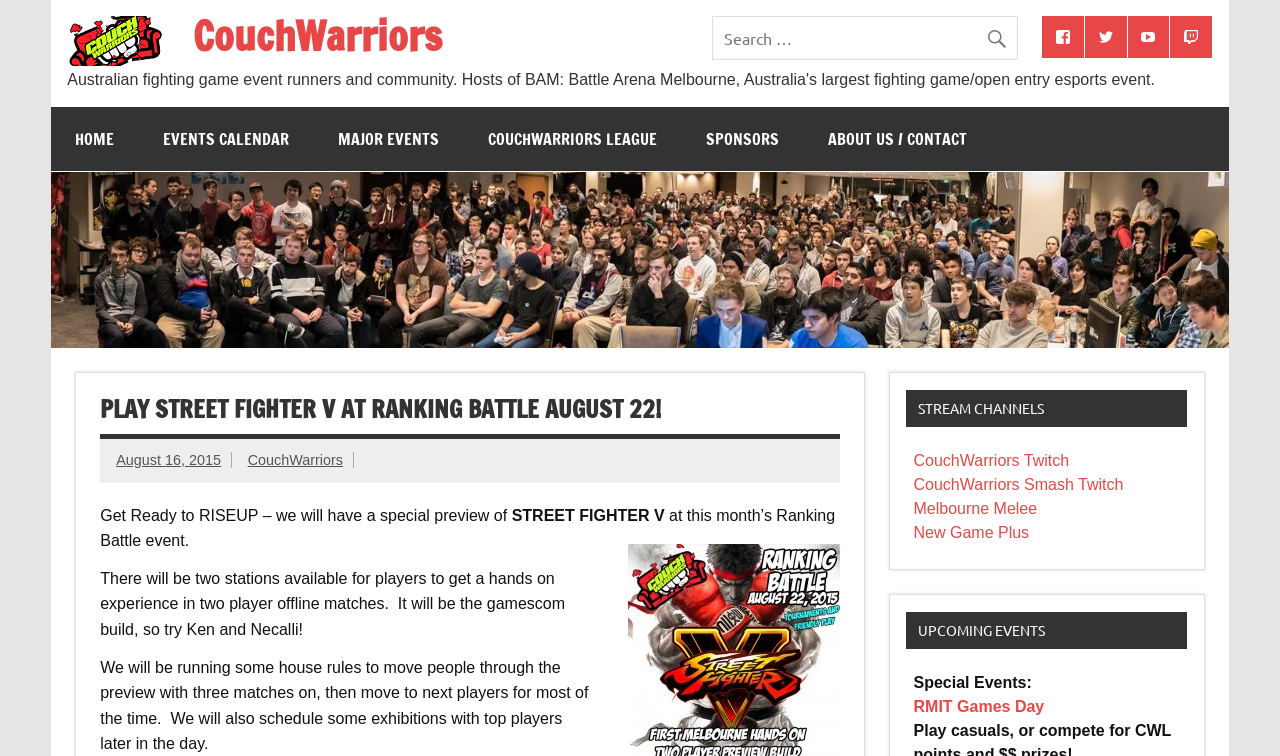Locate the UI element described as follows: "May 27, 2023". Return the bounding box coordinates as four float numbers between 0 and 1 in the order [left, top, right, bottom].

None